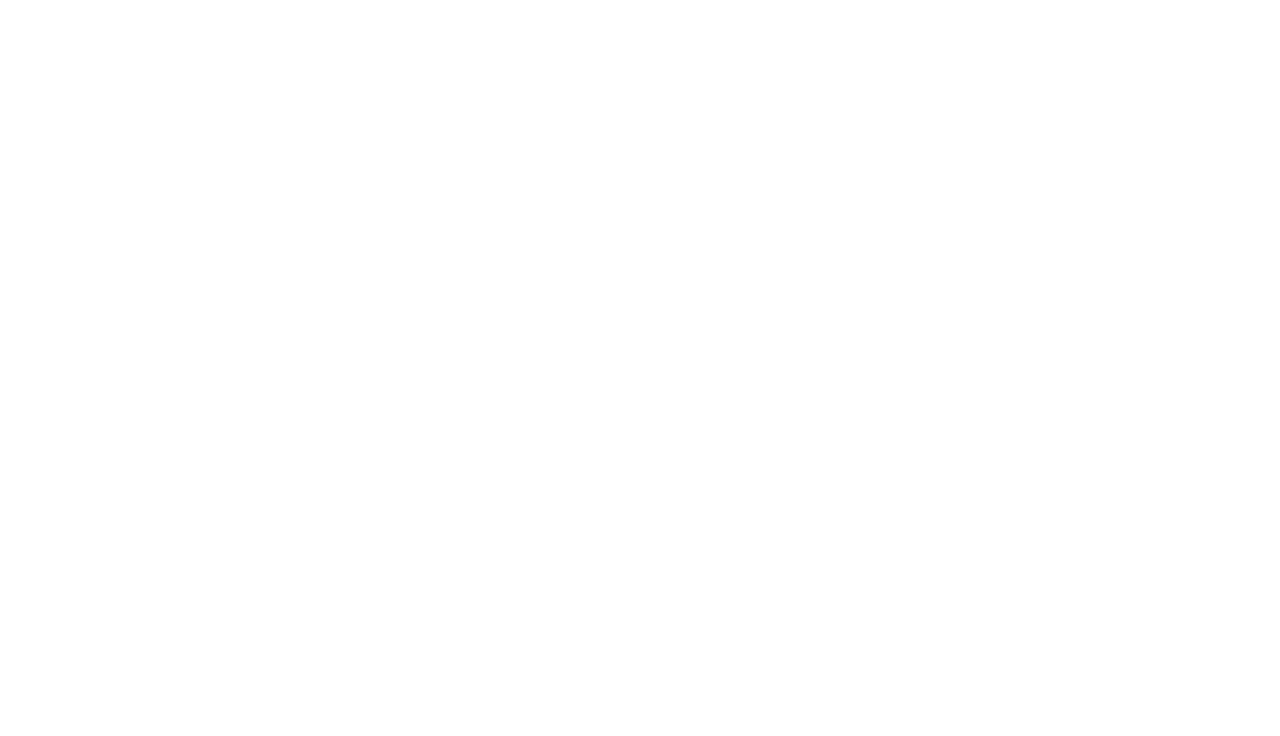How many links are present at the bottom of the webpage?
Answer the question in a detailed and comprehensive manner.

At the bottom of the webpage, there are 7 links present, which are 'Author', 'Privacy Policy', 'User Agreement', 'Terms and conditions', 'Cookie Policy', 'Write For Us', and 'Advertise'. These links are likely to provide additional information or services related to the website.